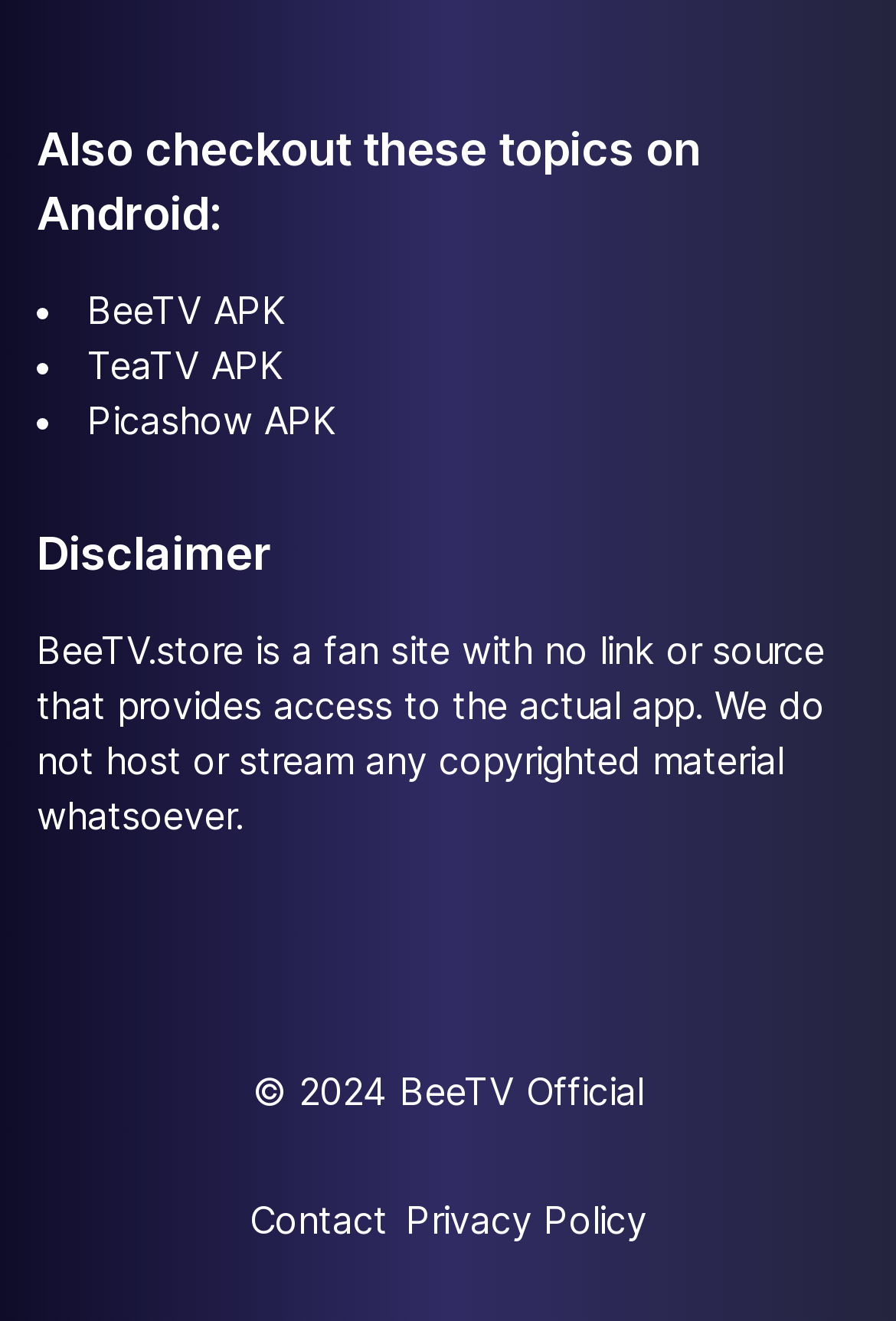Provide a brief response using a word or short phrase to this question:
What is the name of the third APK mentioned?

Picashow APK